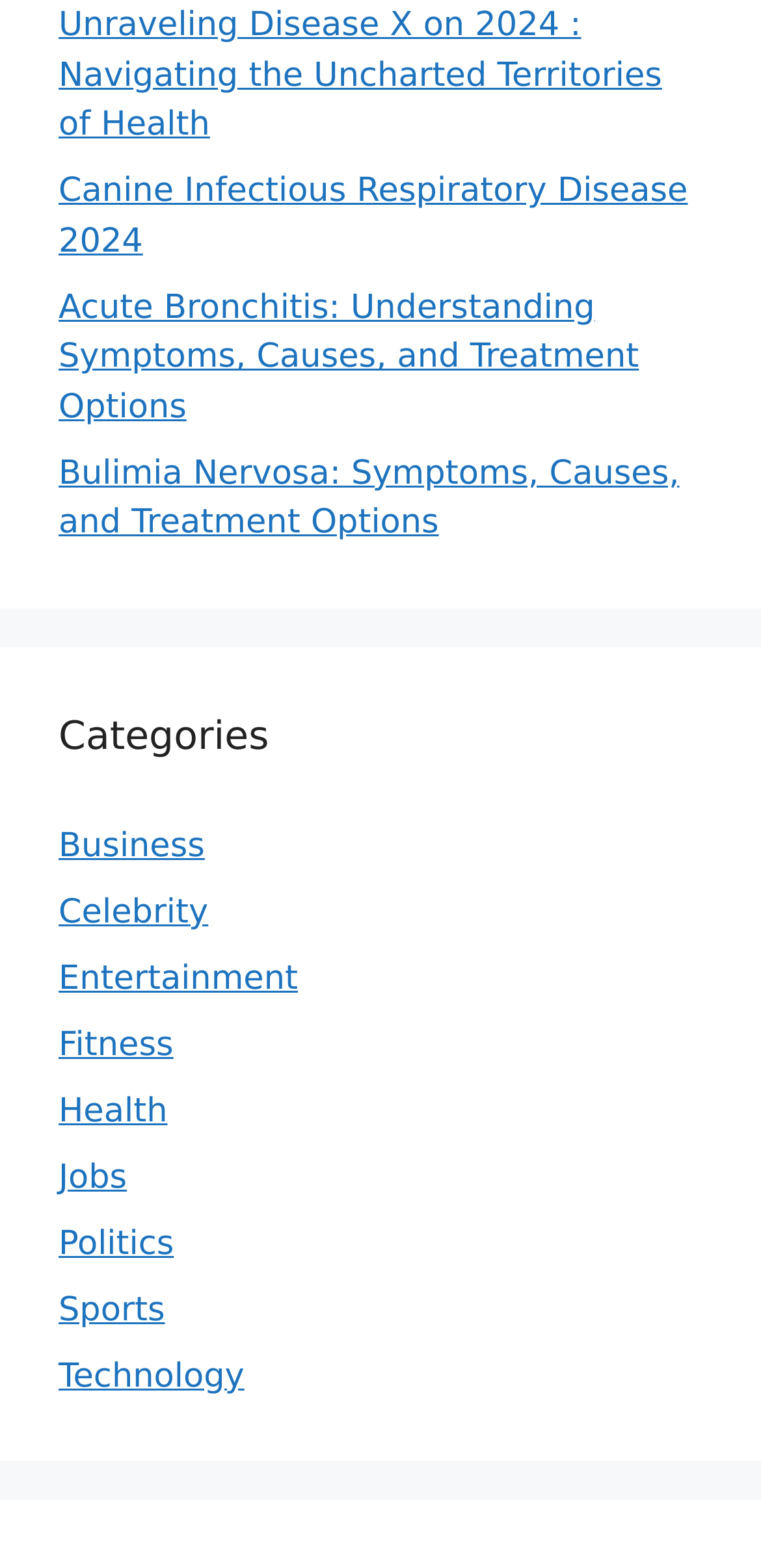Please specify the bounding box coordinates of the region to click in order to perform the following instruction: "Browse the Health category".

[0.077, 0.696, 0.22, 0.721]